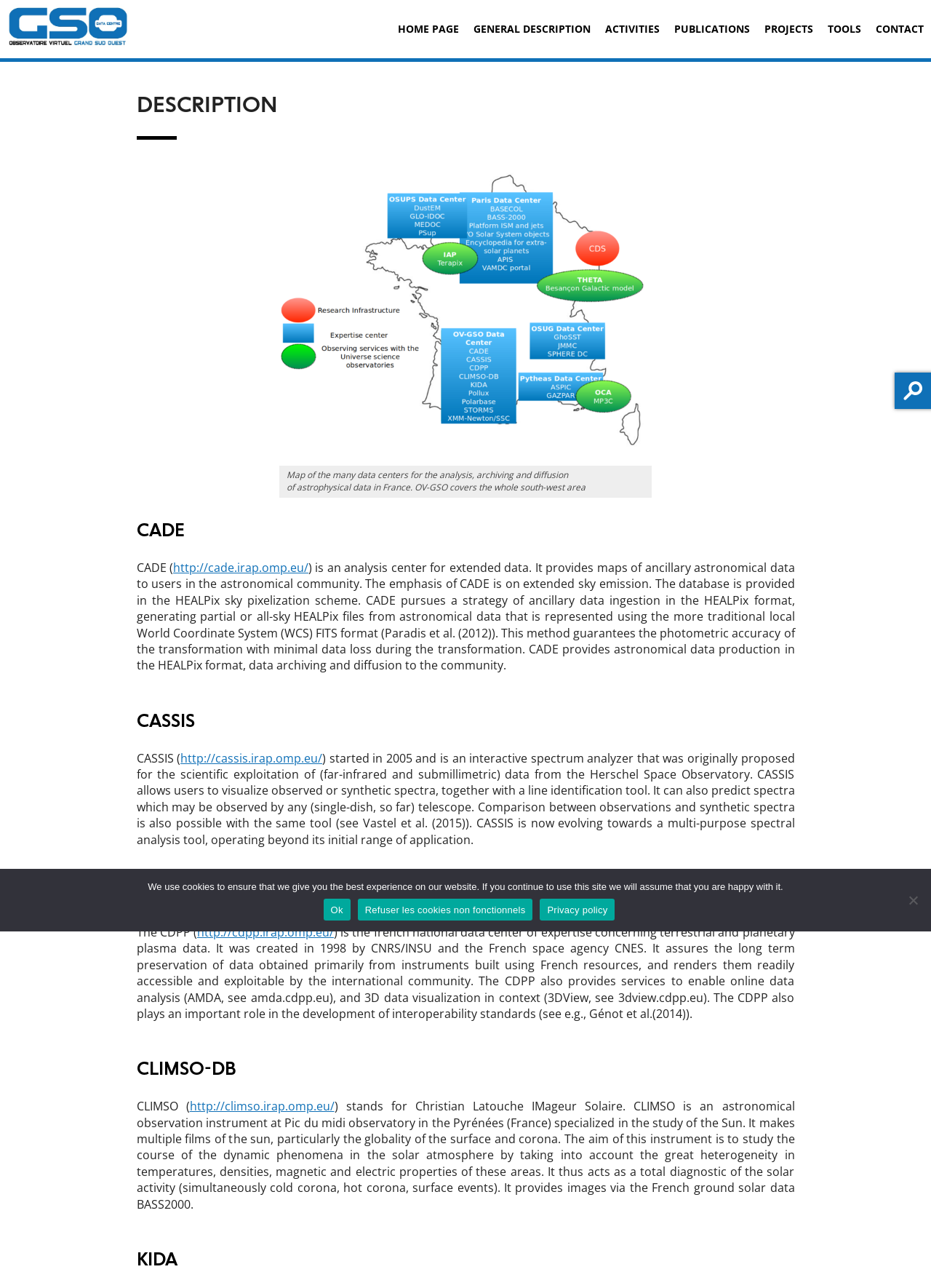Find the bounding box of the element with the following description: "Home page". The coordinates must be four float numbers between 0 and 1, formatted as [left, top, right, bottom].

[0.42, 0.012, 0.501, 0.034]